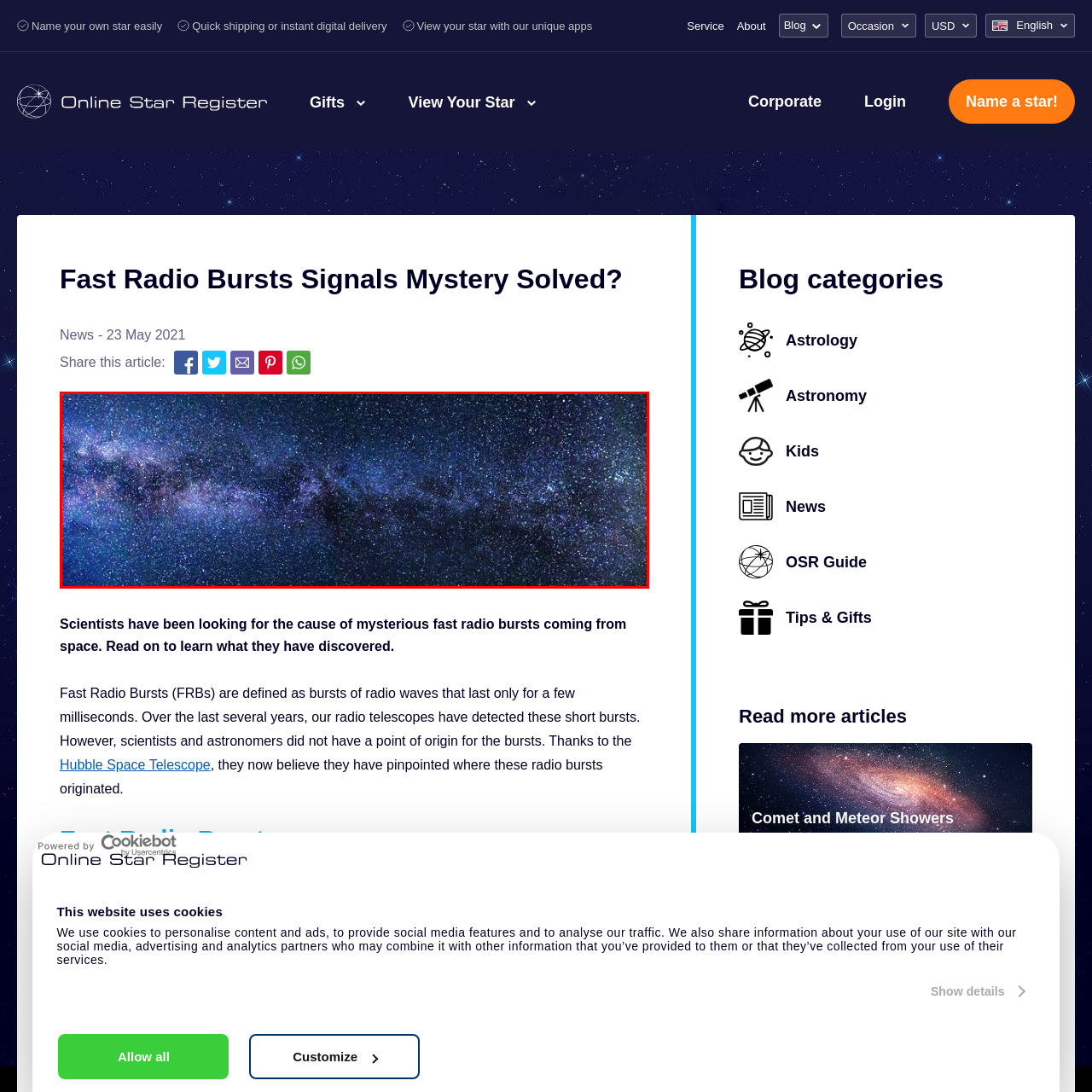Pay attention to the section of the image delineated by the white outline and provide a detailed response to the subsequent question, based on your observations: 
What is the galaxy depicted in the image?

The caption explicitly states that the image showcases 'the majestic swirl of the Milky Way galaxy', indicating that the galaxy depicted in the image is the Milky Way.